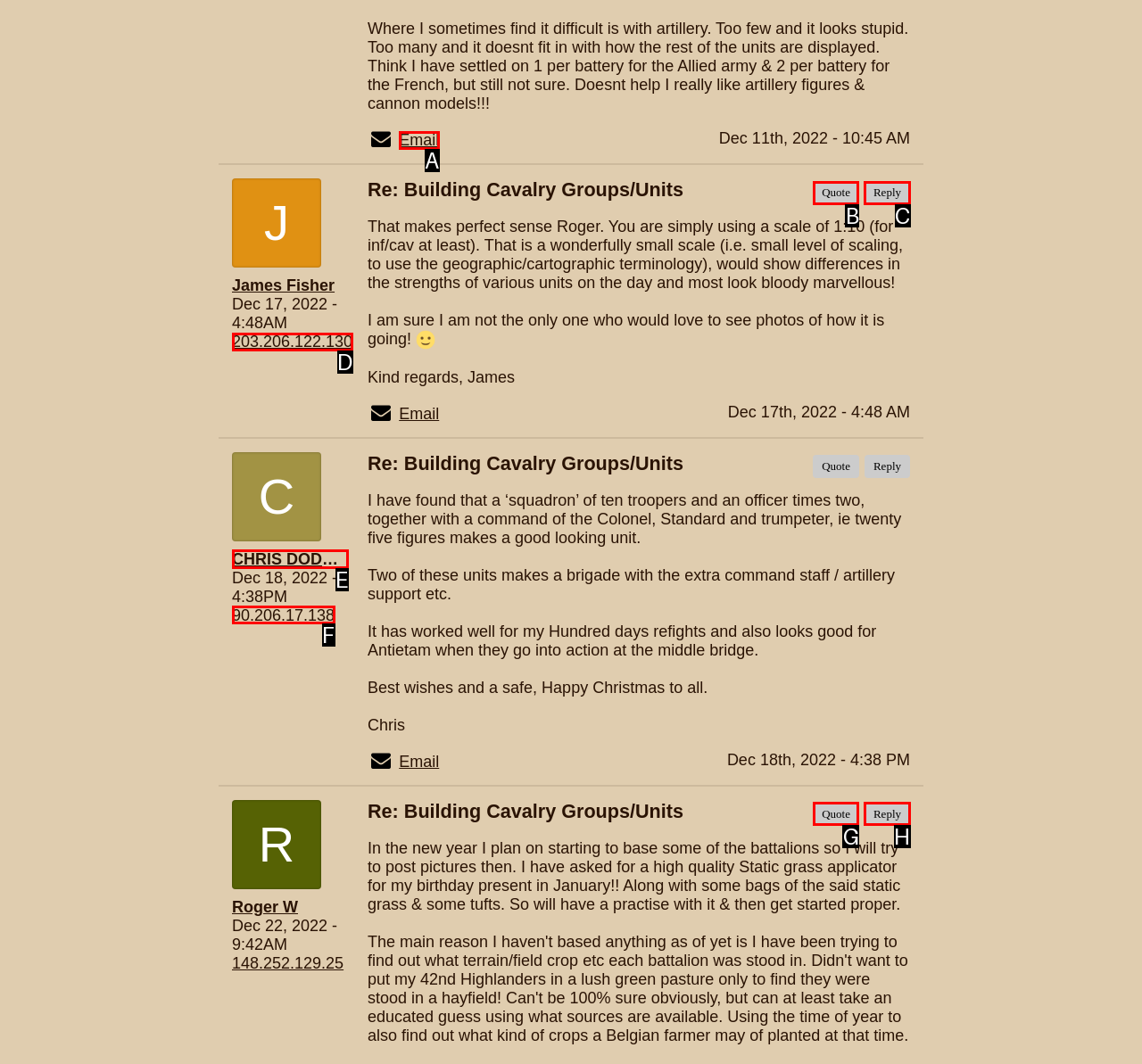Choose the letter of the UI element that aligns with the following description: alt="Queen's Park Football Club Logo"
State your answer as the letter from the listed options.

None